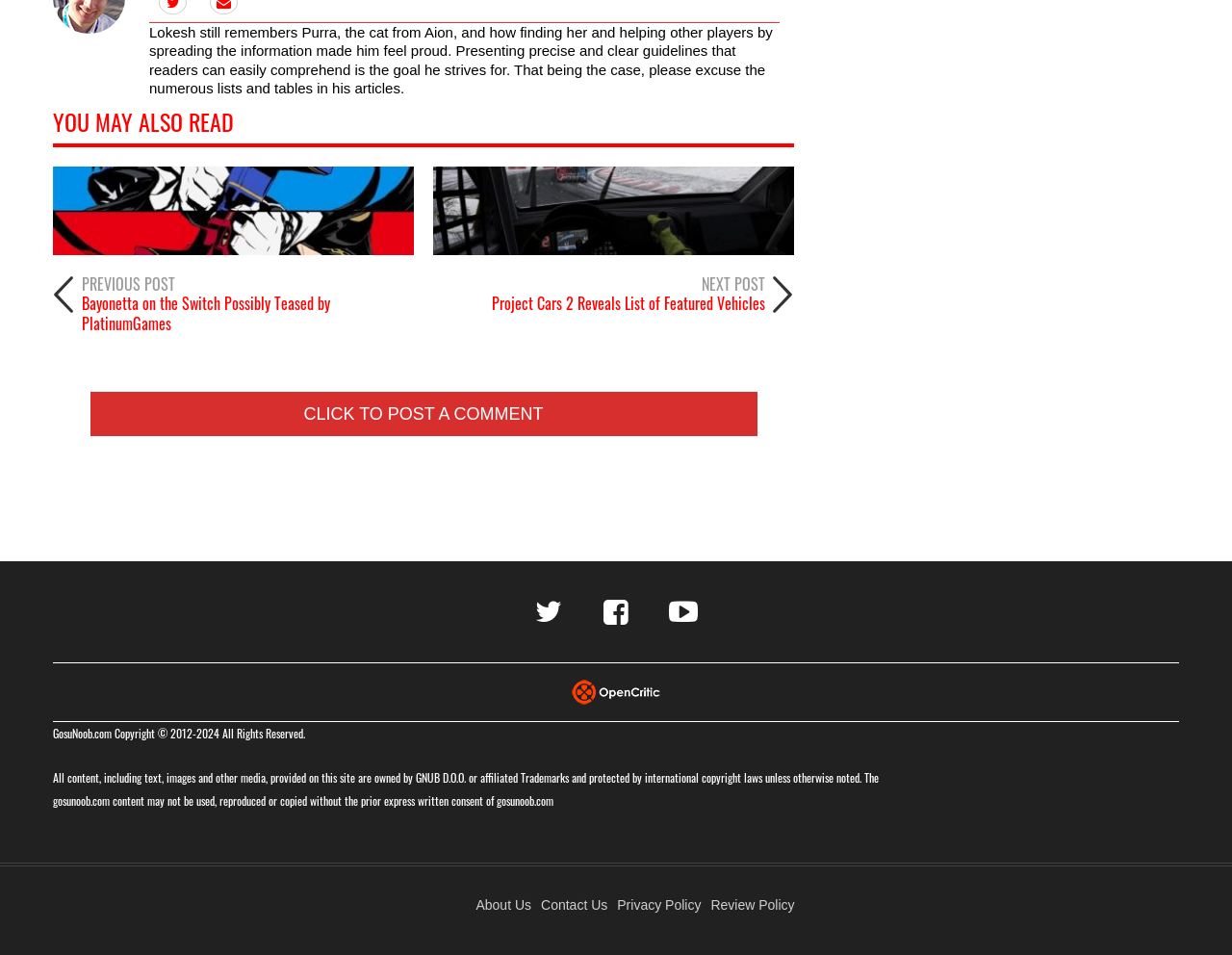Given the webpage screenshot, identify the bounding box of the UI element that matches this description: "title="Facebook Profile page"".

[0.484, 0.624, 0.516, 0.657]